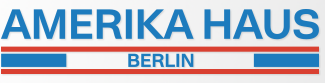What is the significance of the red and white stripe motif?
Please provide a detailed answer to the question.

The horizontal red and white stripe motif accompanying the logo is a visual representation of the center's location in Berlin, emphasizing its connection to the local community and cultural exchange.